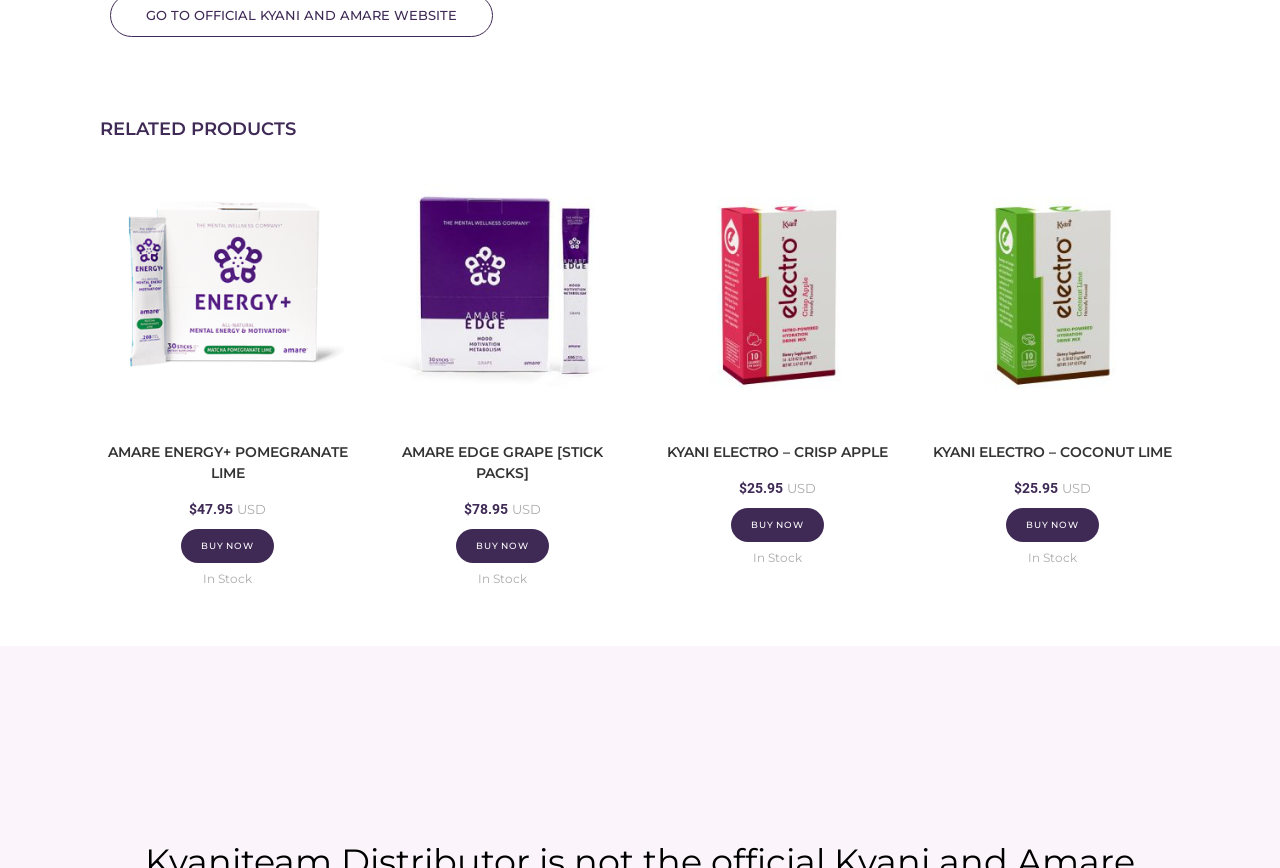Please identify the bounding box coordinates of the area that needs to be clicked to follow this instruction: "Purchase Kyani Electro – Crisp Apple".

[0.571, 0.585, 0.644, 0.624]